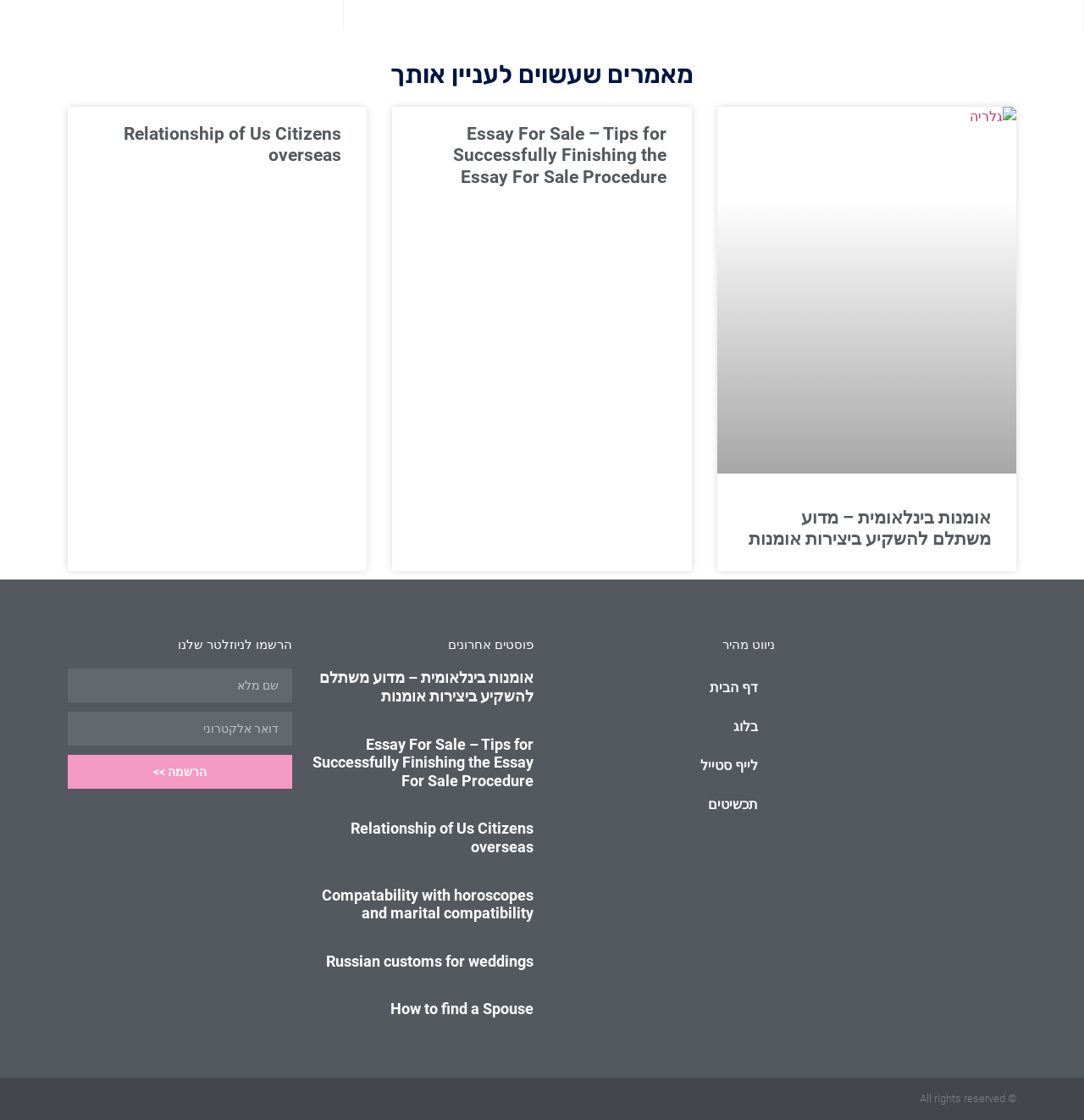Please provide a brief answer to the question using only one word or phrase: 
What is the copyright information at the bottom of the page?

© All rights reserved